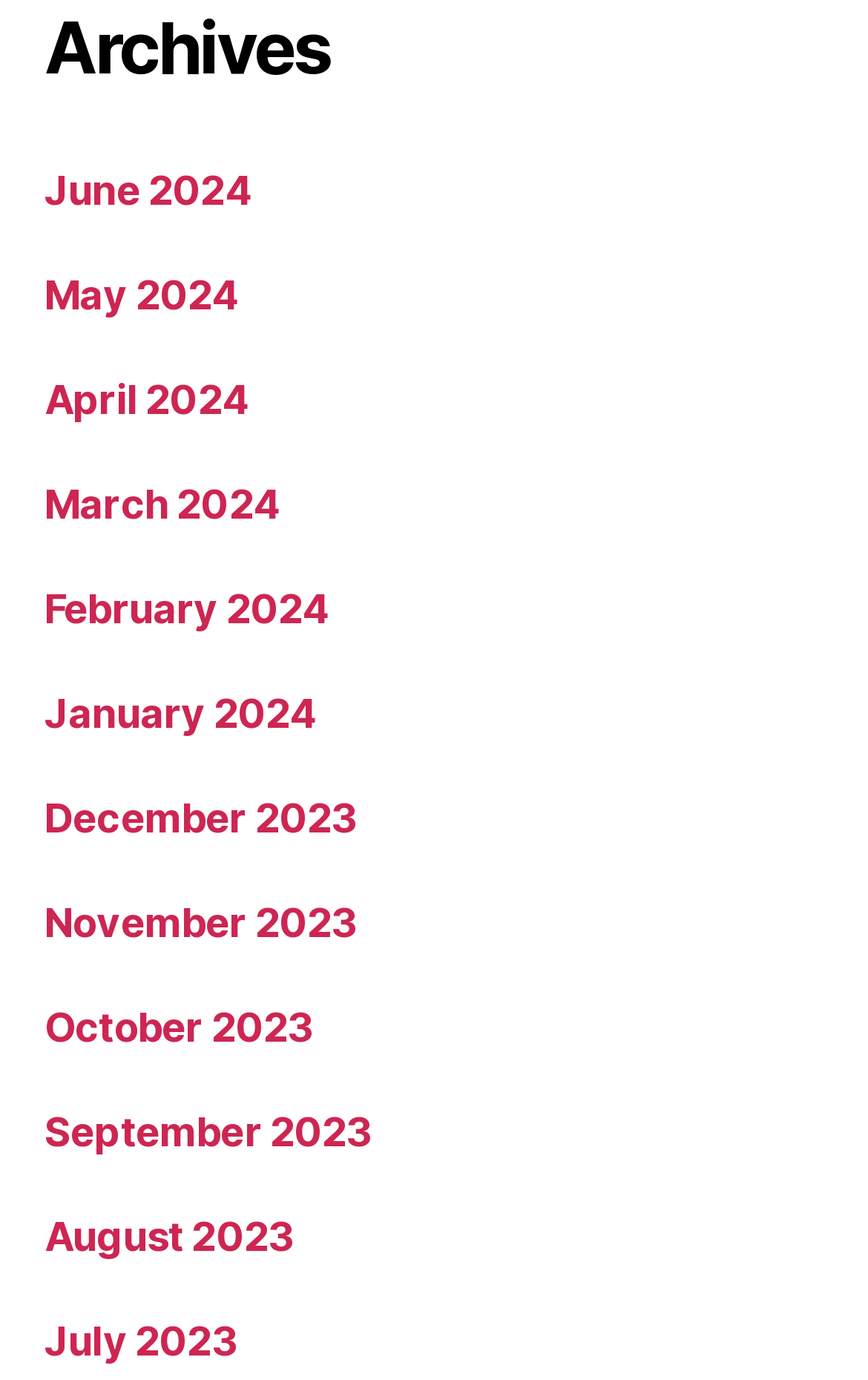How many months are listed?
Provide a well-explained and detailed answer to the question.

I counted the number of links on the webpage and found that there are 12 months listed, from January 2024 to December 2023.